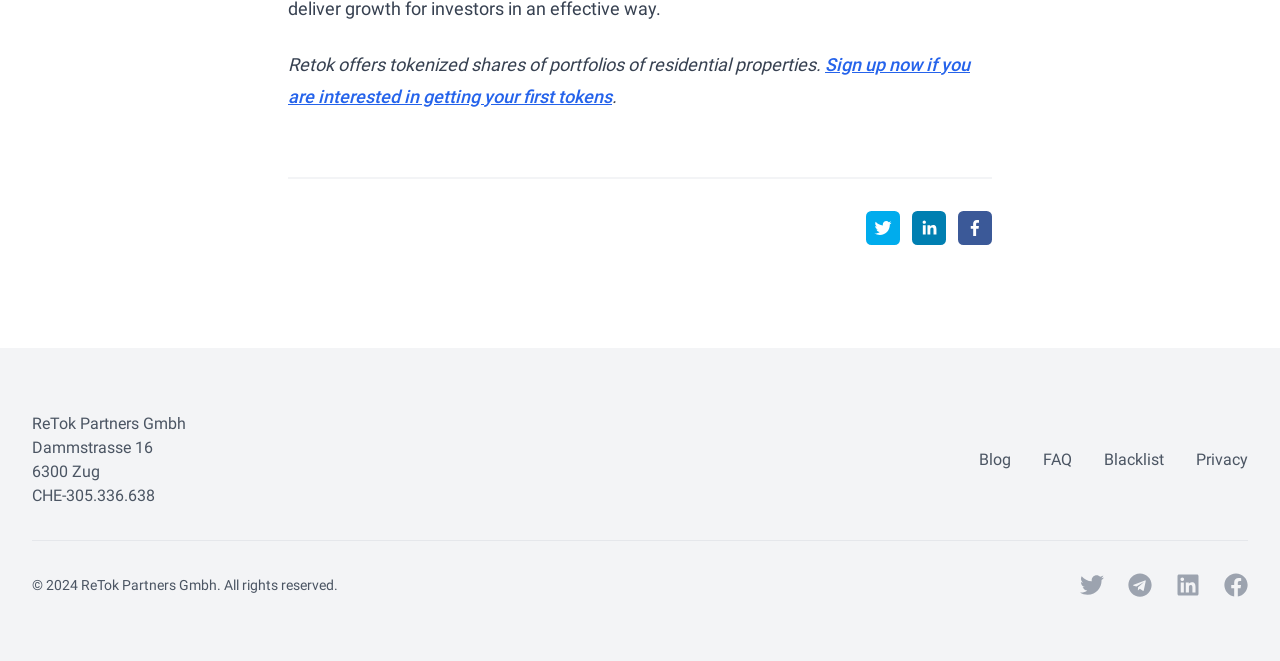Please locate the bounding box coordinates of the element that needs to be clicked to achieve the following instruction: "Visit the Blog". The coordinates should be four float numbers between 0 and 1, i.e., [left, top, right, bottom].

[0.765, 0.677, 0.79, 0.713]